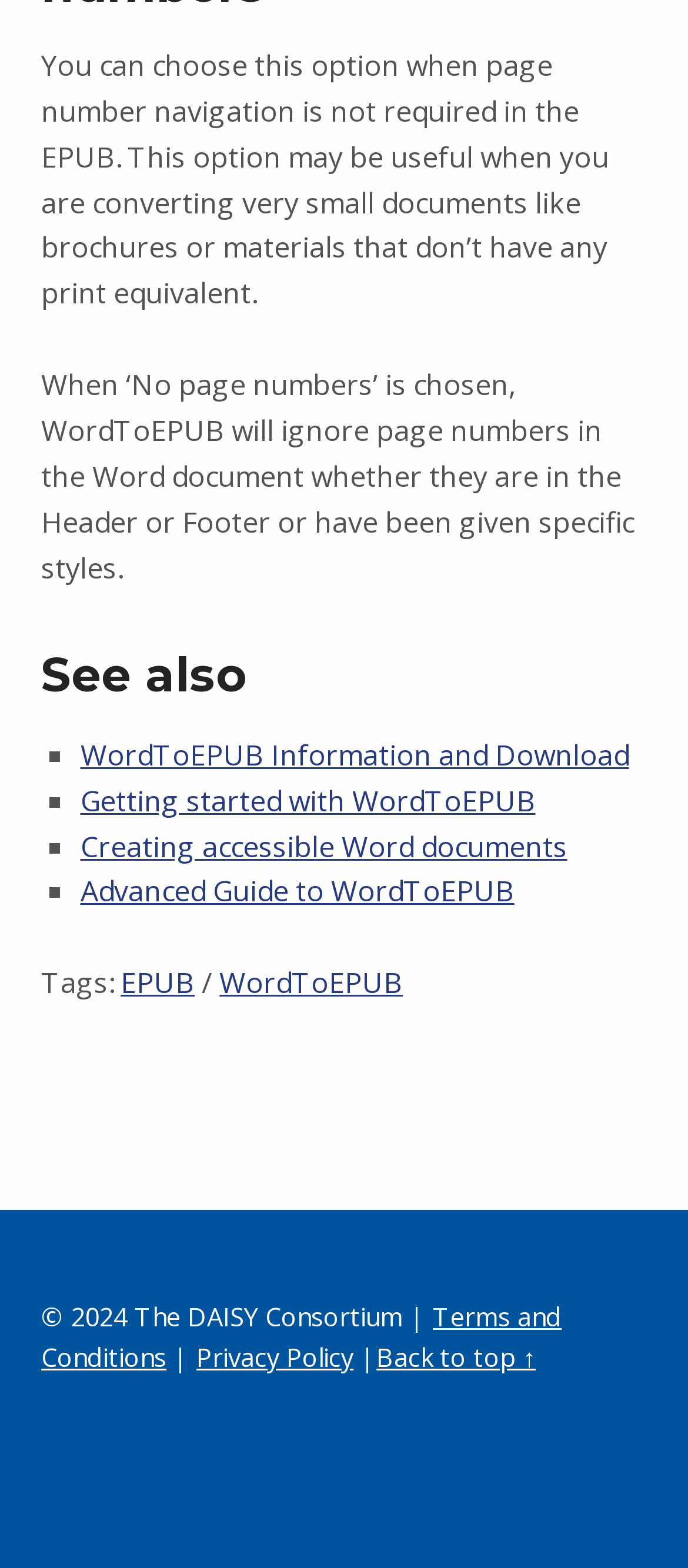What is the purpose of the 'Back to top ↑' link? Analyze the screenshot and reply with just one word or a short phrase.

To go back to the top